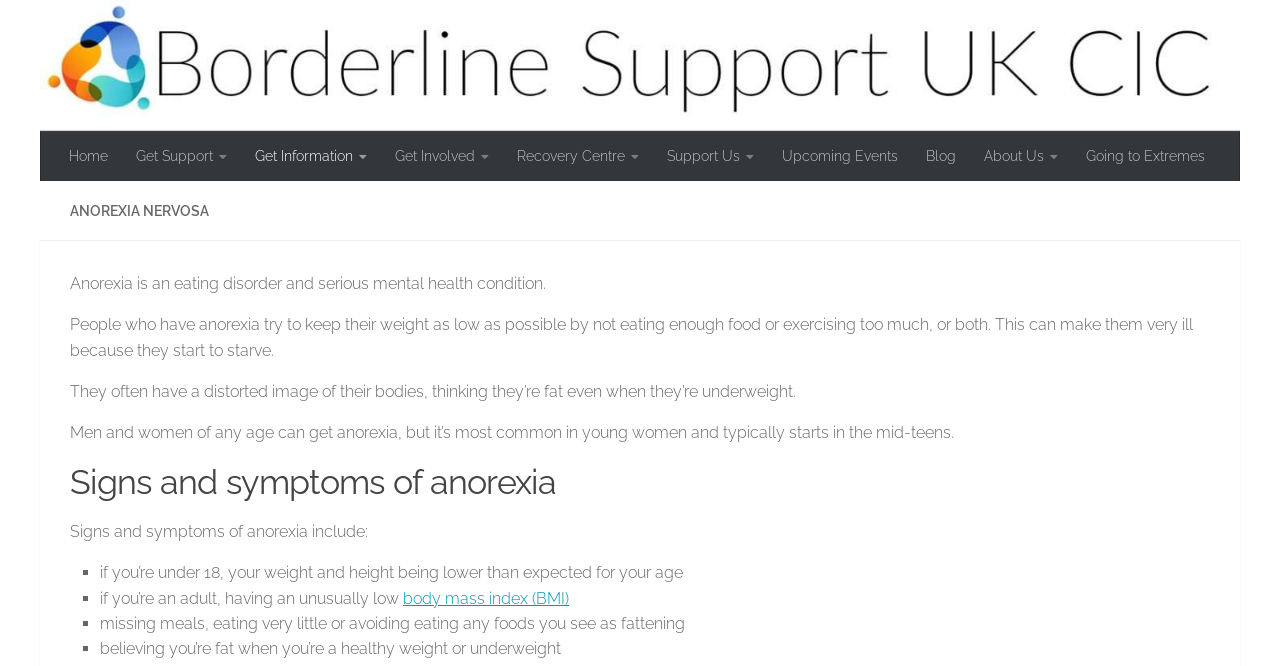Please identify the bounding box coordinates of the clickable element to fulfill the following instruction: "Skip to content". The coordinates should be four float numbers between 0 and 1, i.e., [left, top, right, bottom].

[0.003, 0.006, 0.116, 0.074]